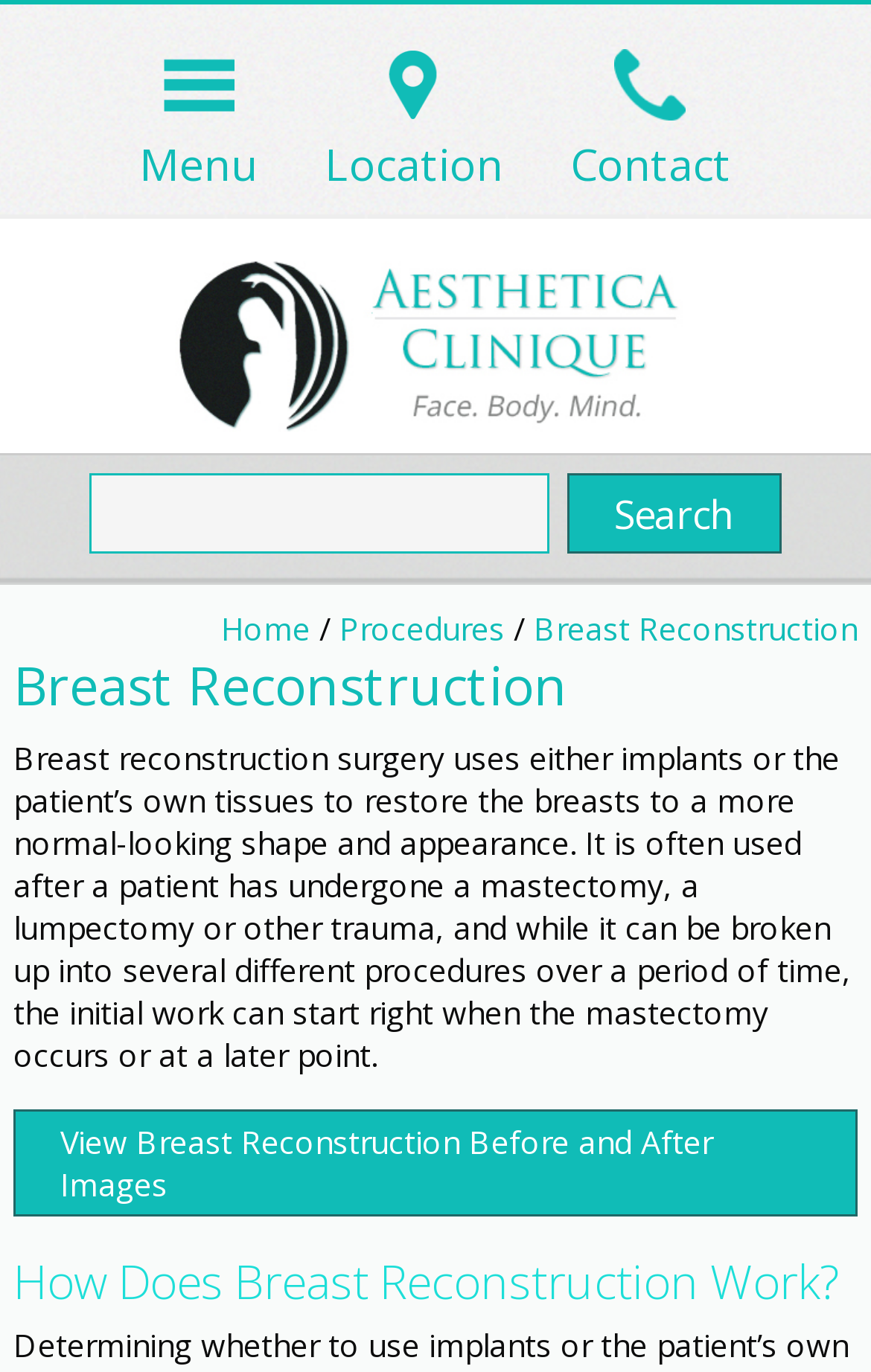What is the initial step in breast reconstruction?
Answer briefly with a single word or phrase based on the image.

Starts with mastectomy